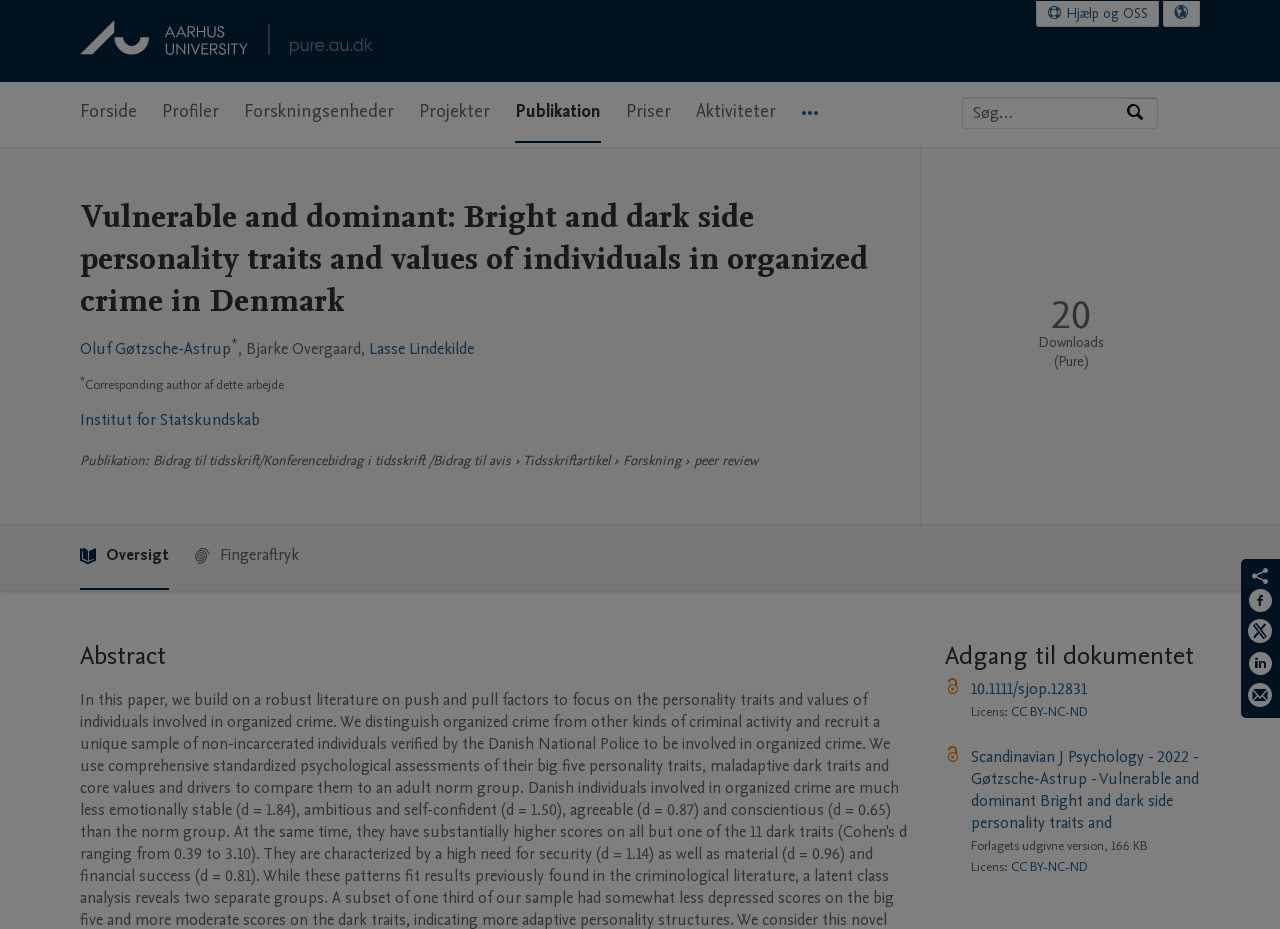Use the details in the image to answer the question thoroughly: 
How many menu items are in the main navigation?

The main navigation is located at the top of the webpage, and it contains 8 menu items: Forside, Profiler, Forskningsenheder, Projekter, Publikation, Priser, Aktiviteter, and More navigation options.